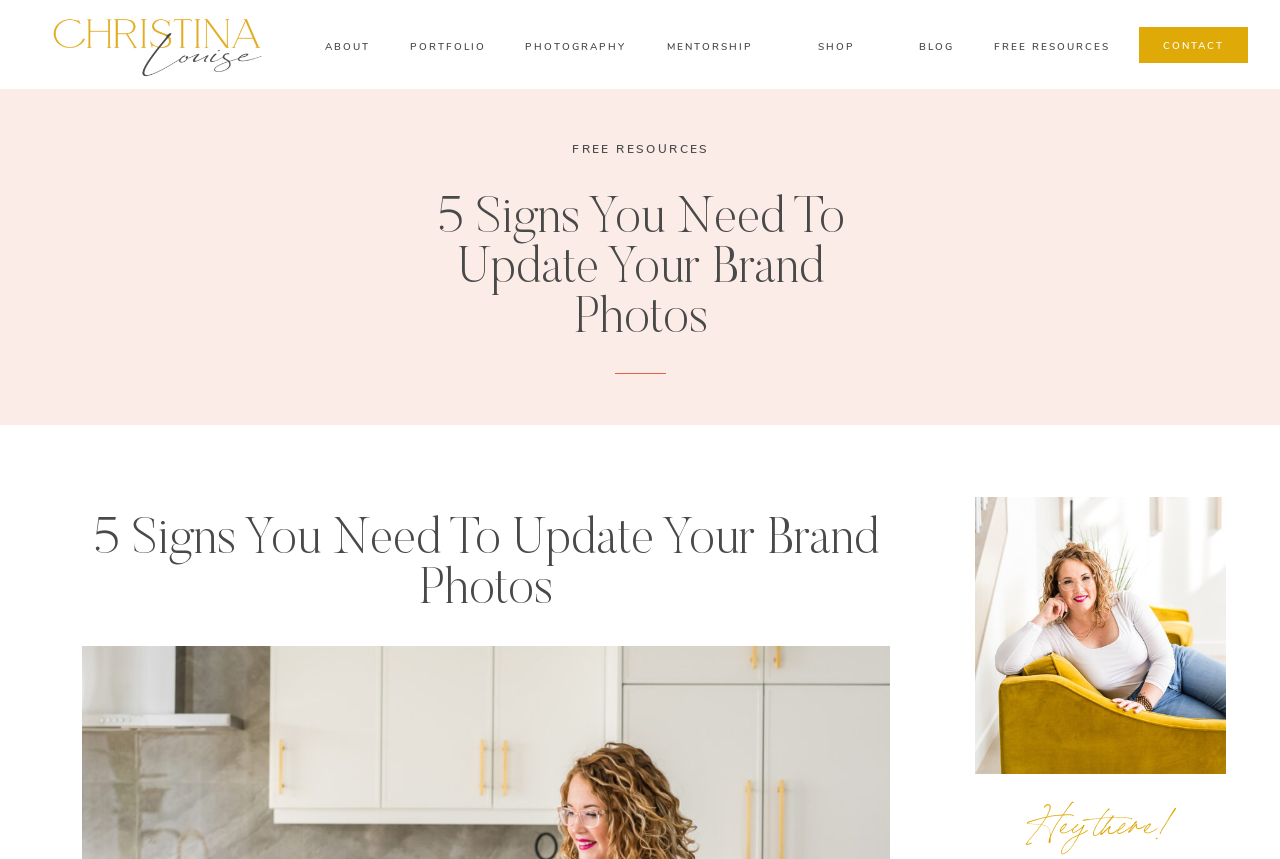What is the first menu item?
Answer with a single word or short phrase according to what you see in the image.

ABOUT